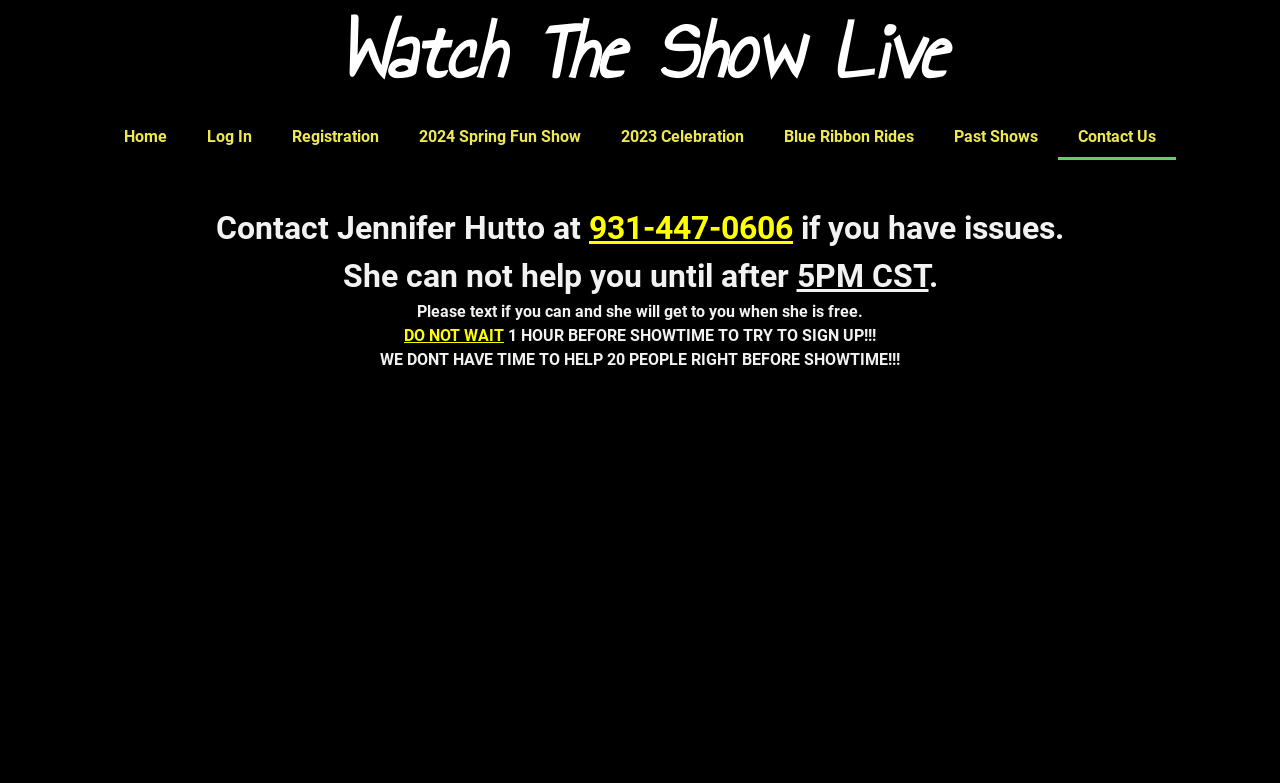Specify the bounding box coordinates of the element's area that should be clicked to execute the given instruction: "Click on Home". The coordinates should be four float numbers between 0 and 1, i.e., [left, top, right, bottom].

[0.081, 0.146, 0.146, 0.204]